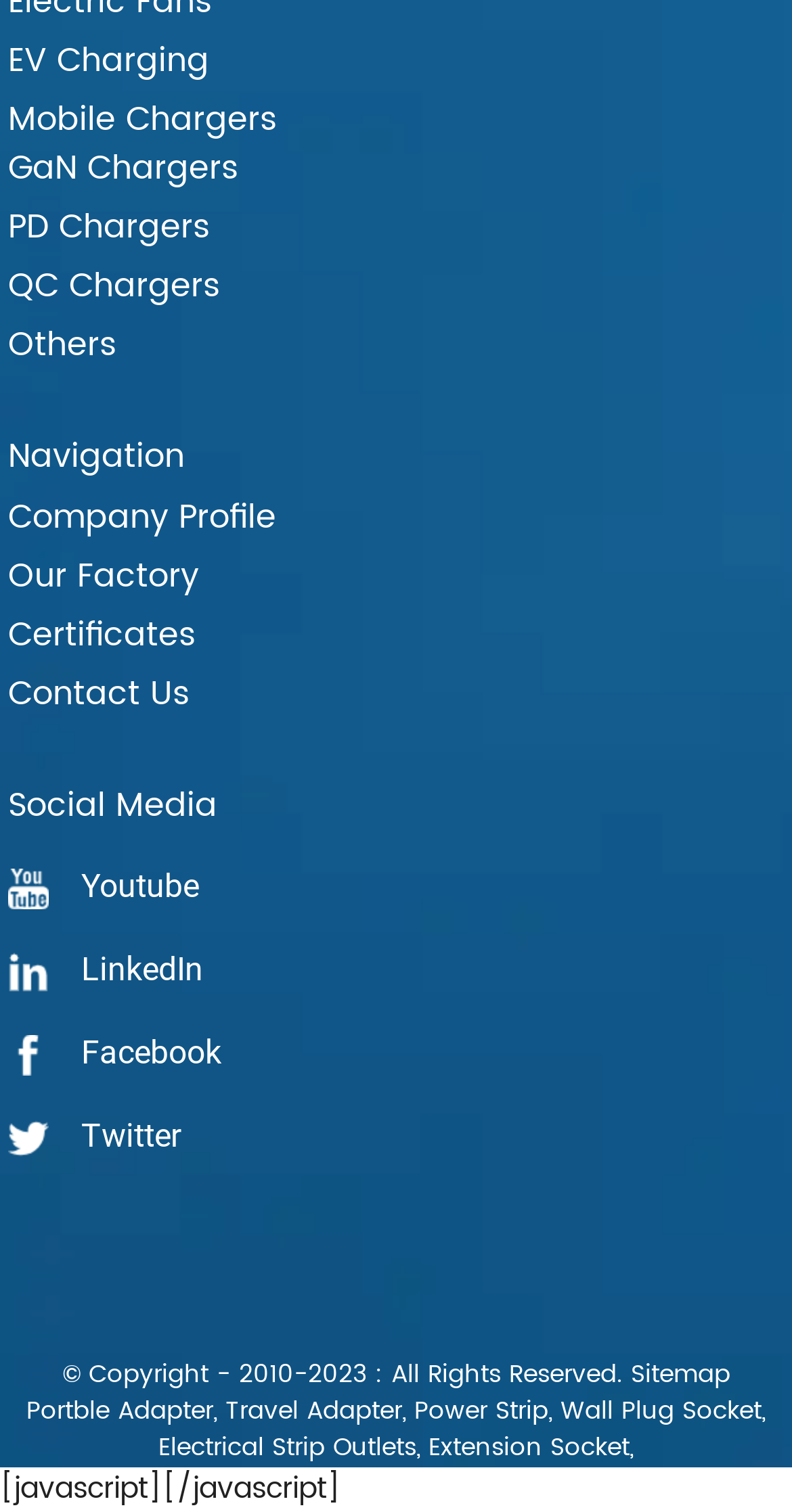Using the webpage screenshot, find the UI element described by Detroit. Provide the bounding box coordinates in the format (top-left x, top-left y, bottom-right x, bottom-right y), ensuring all values are floating point numbers between 0 and 1.

None